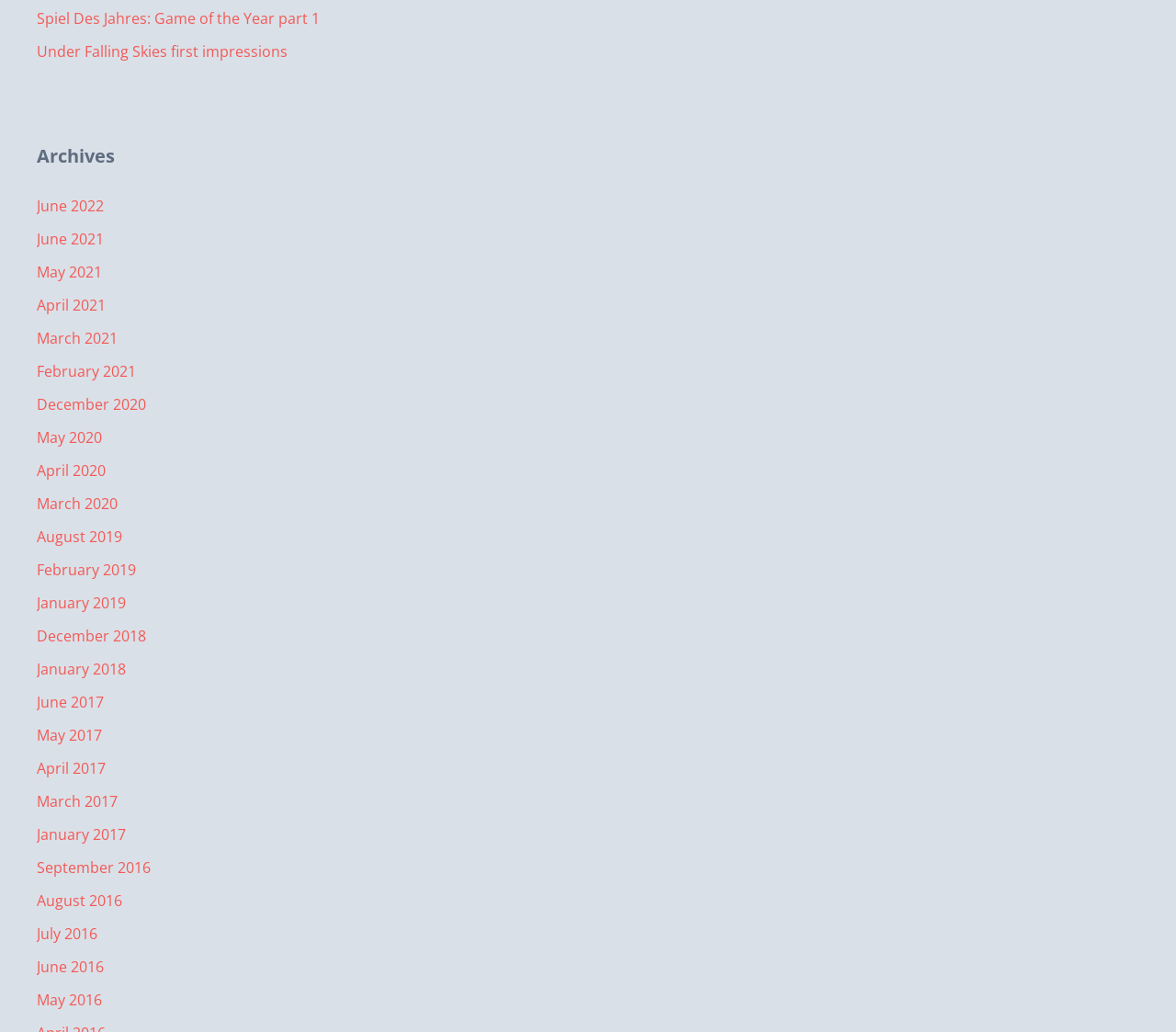What is the earliest month listed on the webpage?
Give a single word or phrase answer based on the content of the image.

January 2016